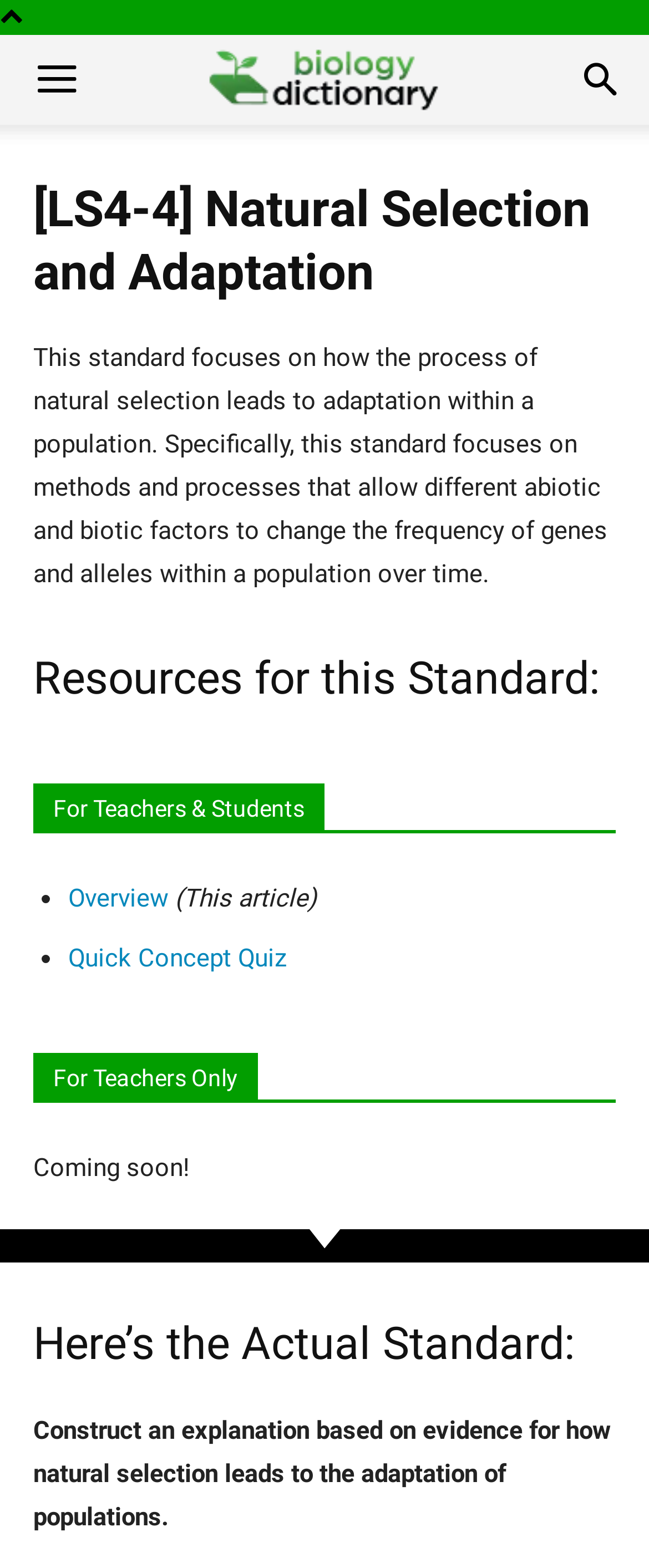Identify the bounding box for the UI element described as: "aria-label="Menu"". Ensure the coordinates are four float numbers between 0 and 1, formatted as [left, top, right, bottom].

[0.005, 0.022, 0.169, 0.08]